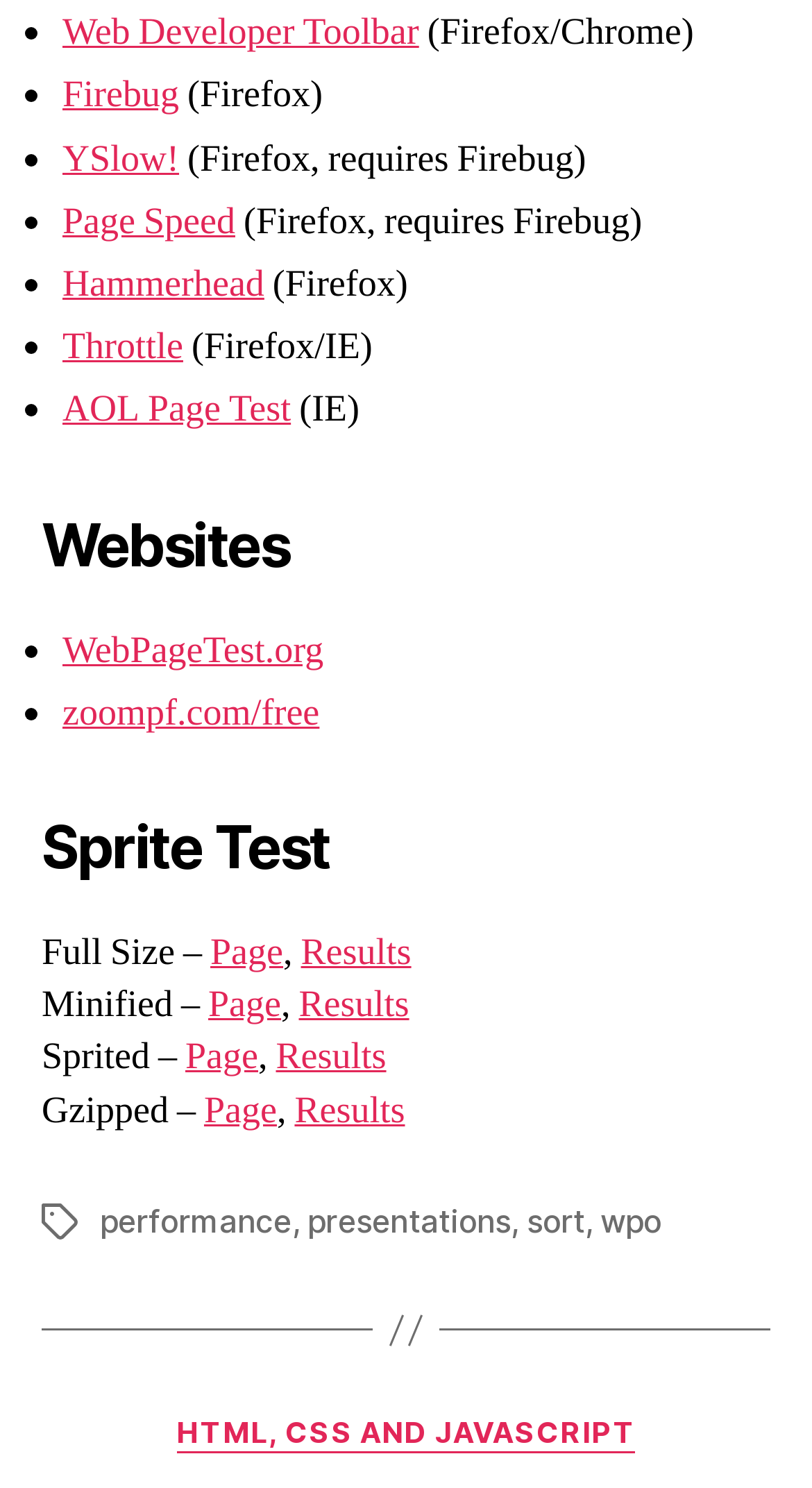Consider the image and give a detailed and elaborate answer to the question: 
How many tags are mentioned at the bottom of the webpage?

At the bottom of the webpage, there are four tags mentioned: 'performance', 'presentations', 'sort', and 'wpo'. These tags are listed as links under the 'Tags' heading.